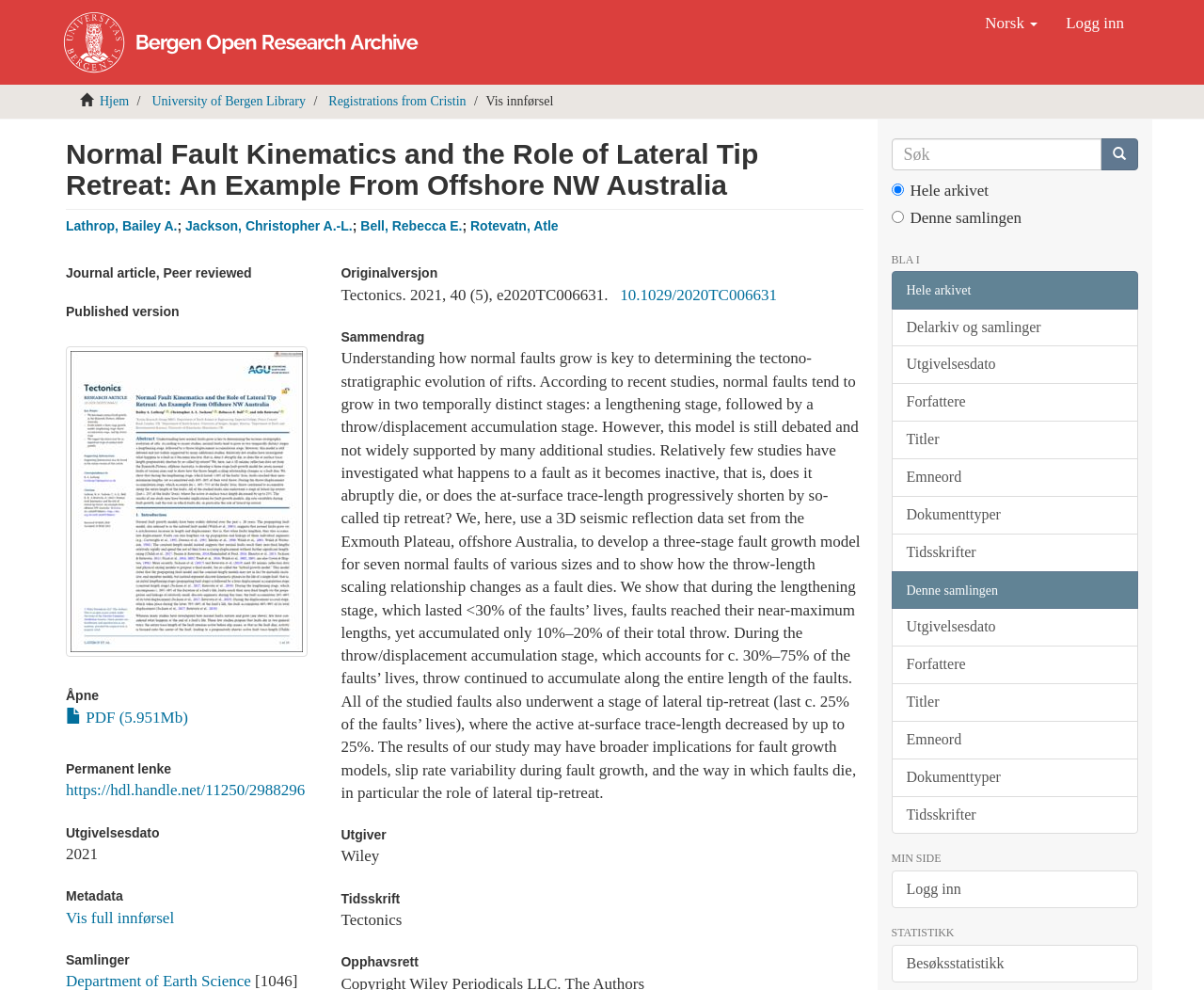Please pinpoint the bounding box coordinates for the region I should click to adhere to this instruction: "Search for something".

[0.74, 0.14, 0.915, 0.172]